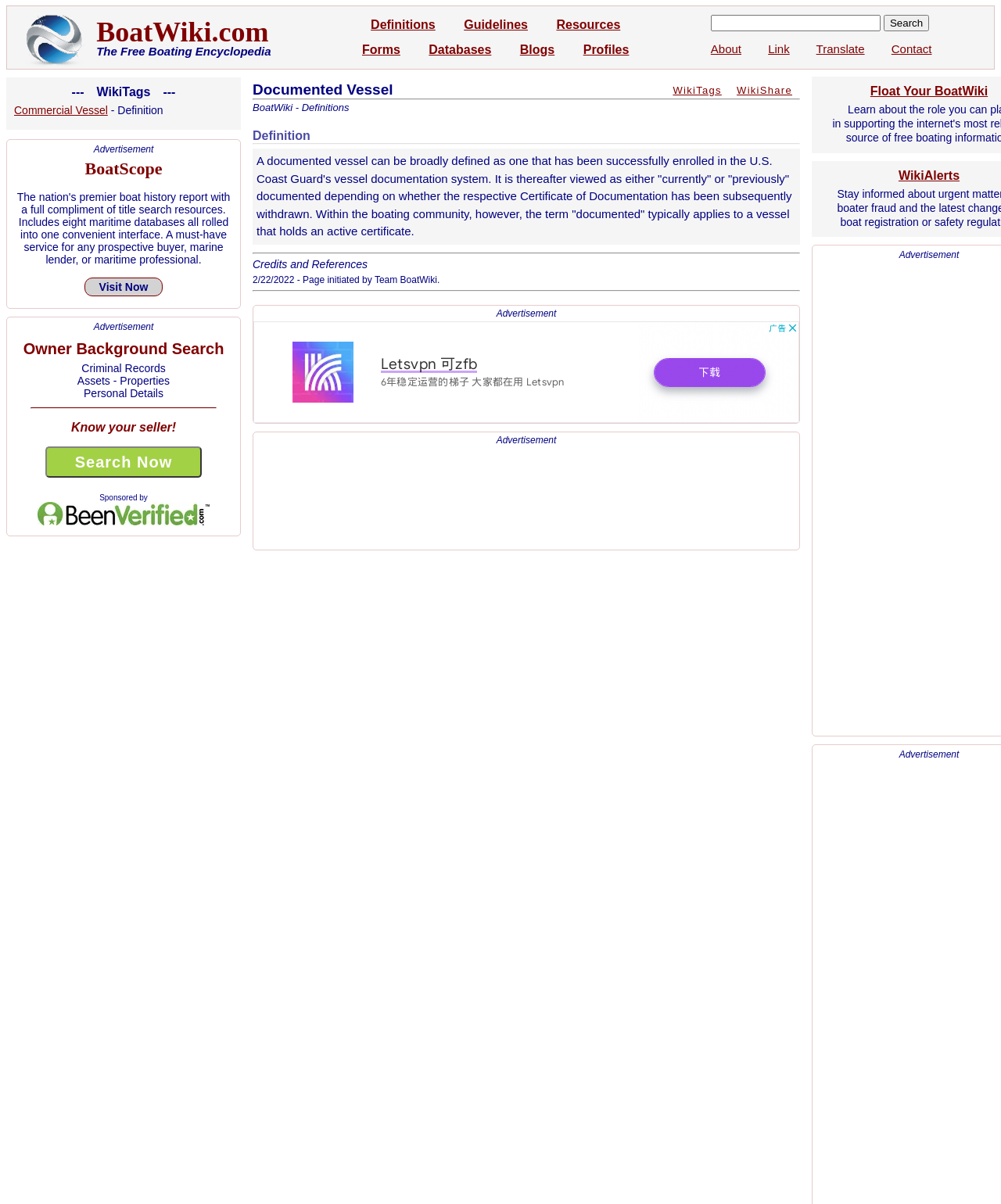Using the element description: "Search Now", determine the bounding box coordinates. The coordinates should be in the format [left, top, right, bottom], with values between 0 and 1.

[0.045, 0.371, 0.202, 0.397]